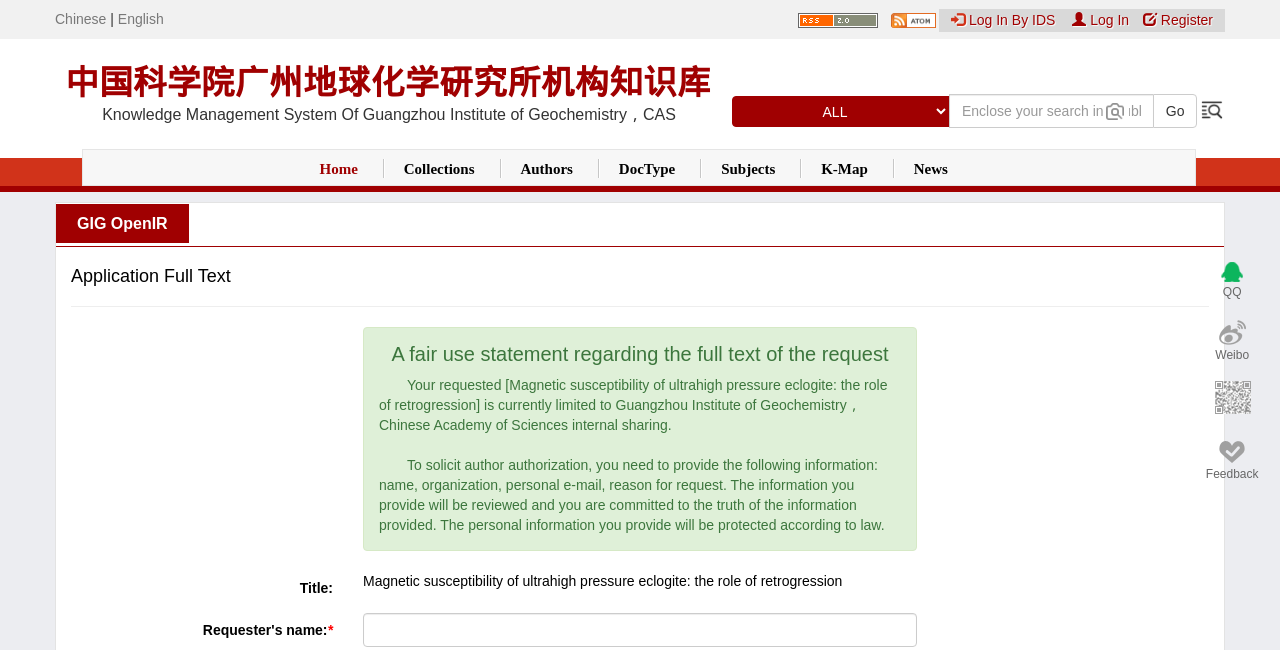Identify the bounding box coordinates for the UI element that matches this description: "Log In By IDS".

[0.743, 0.018, 0.828, 0.043]